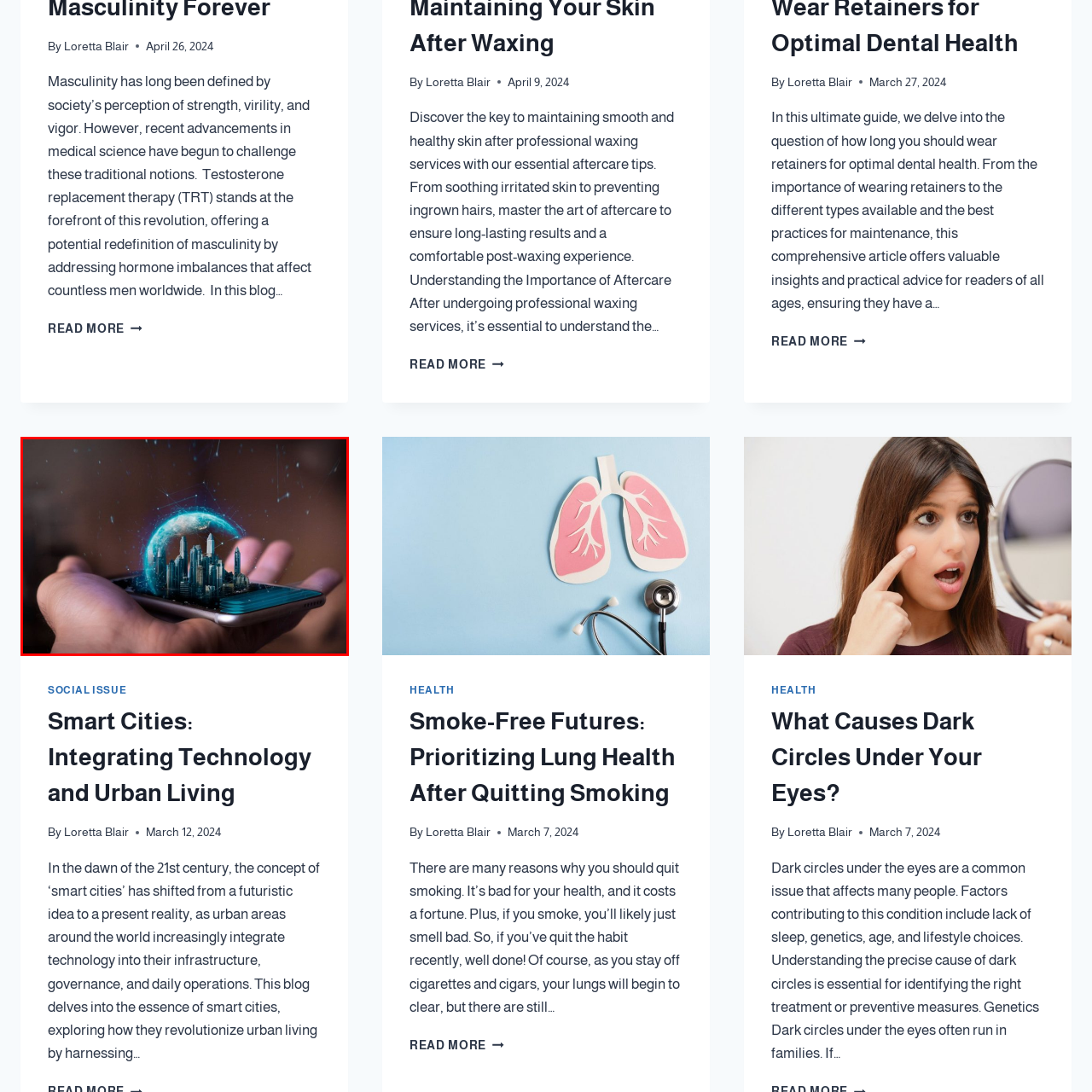What does the glowing arc above the cityscape represent?
Analyze the image enclosed by the red bounding box and reply with a one-word or phrase answer.

Global connectivity